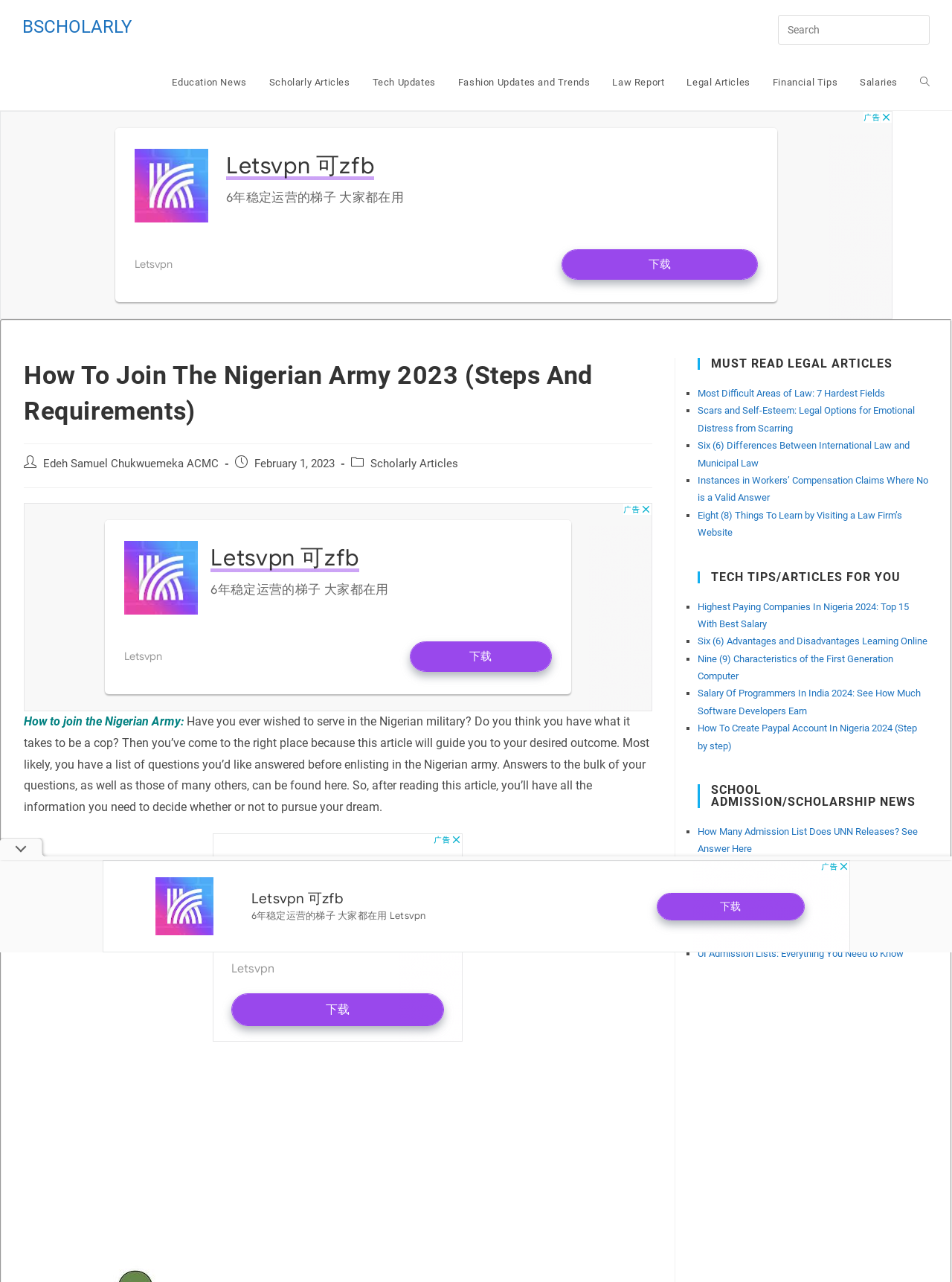Kindly determine the bounding box coordinates of the area that needs to be clicked to fulfill this instruction: "Learn about Highest Paying Companies In Nigeria 2024".

[0.732, 0.469, 0.954, 0.491]